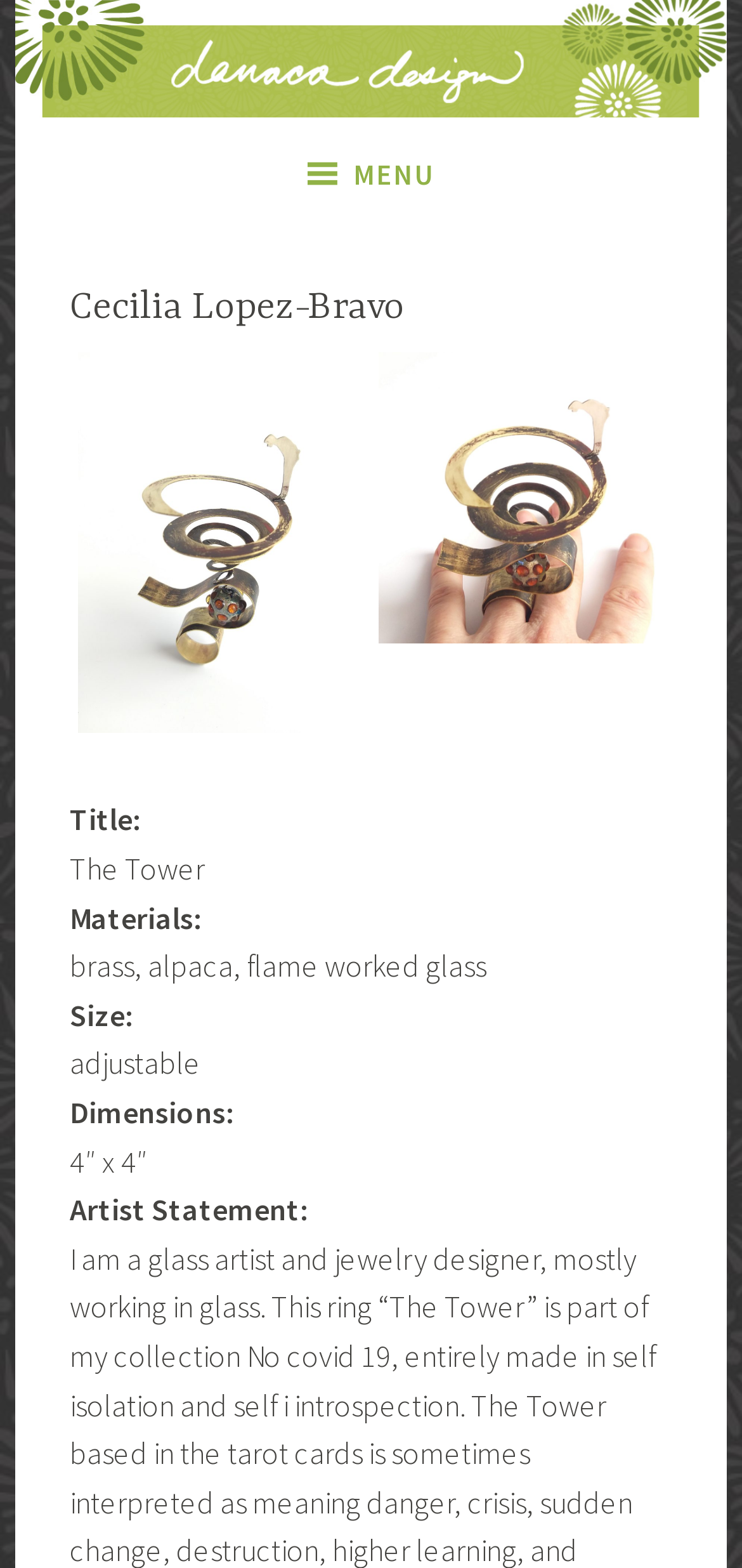How many images are displayed on the webpage?
Using the details shown in the screenshot, provide a comprehensive answer to the question.

There are two figures on the webpage, each containing an image and a figcaption. The images are described by the gallery-1-8713 and gallery-1-8714 descriptions.